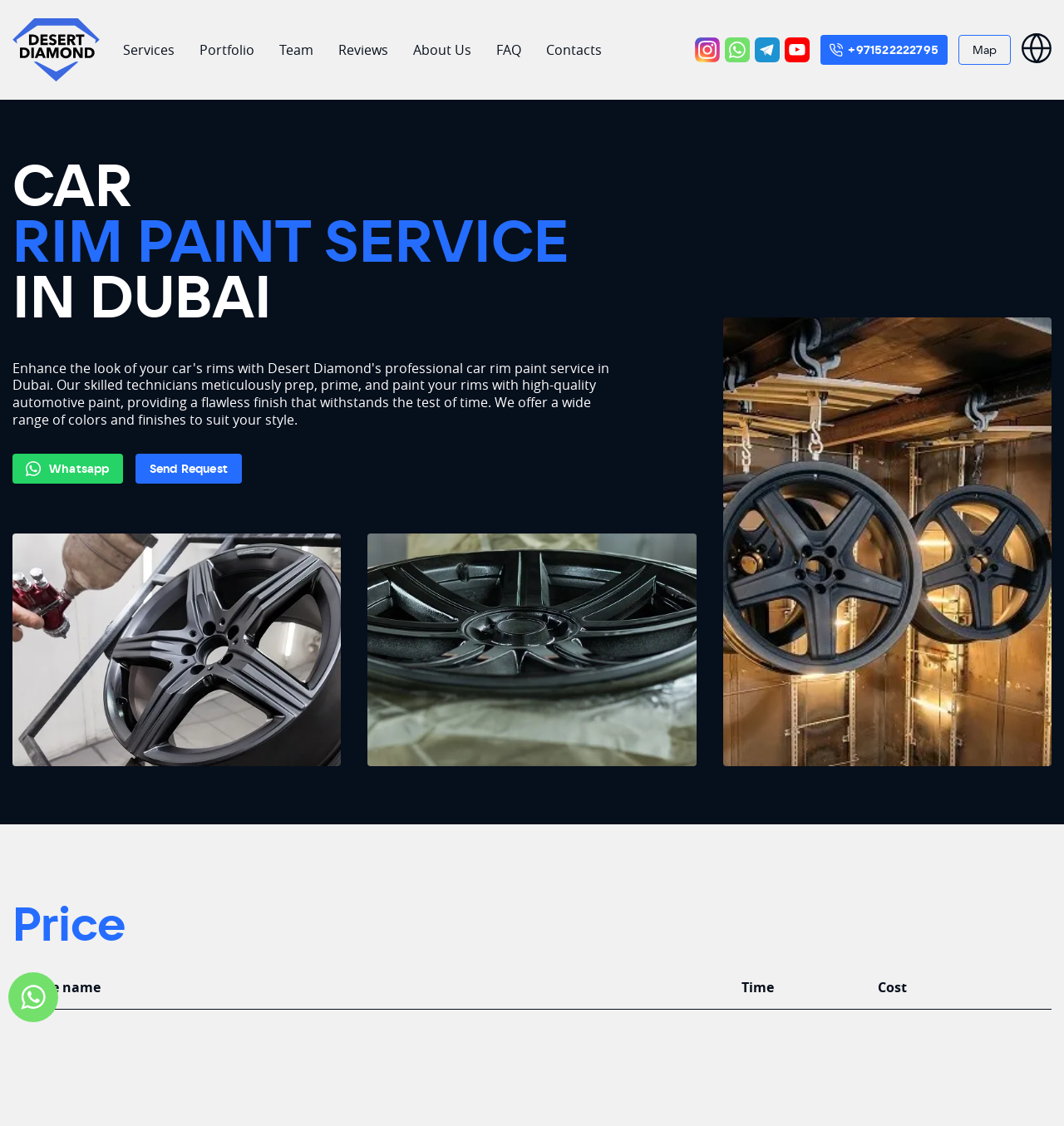Can you determine the bounding box coordinates of the area that needs to be clicked to fulfill the following instruction: "Click the 'Car Care Center Dubai' link"?

[0.012, 0.016, 0.094, 0.072]